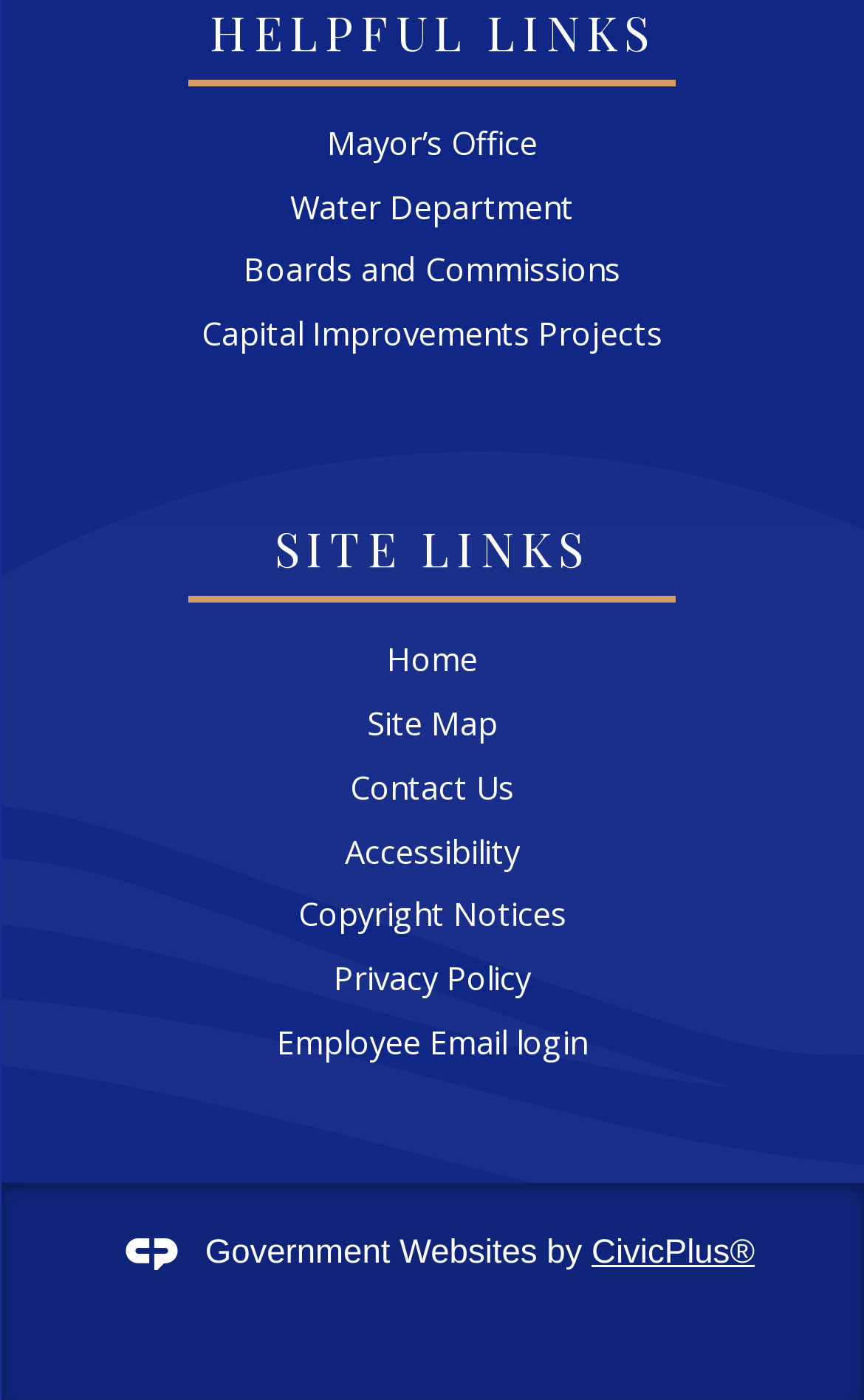Please provide a one-word or phrase answer to the question: 
How many regions are there on the page?

2